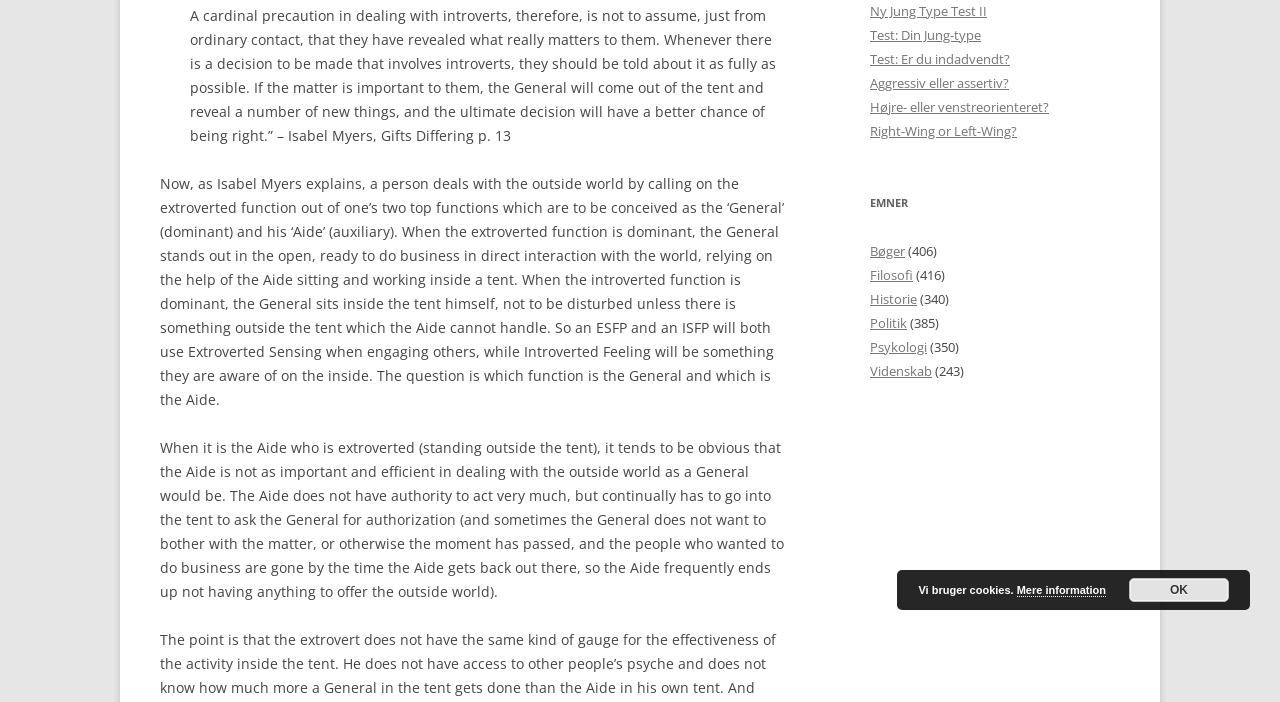Please find the bounding box coordinates (top-left x, top-left y, bottom-right x, bottom-right y) in the screenshot for the UI element described as follows: Mere information

[0.794, 0.832, 0.864, 0.85]